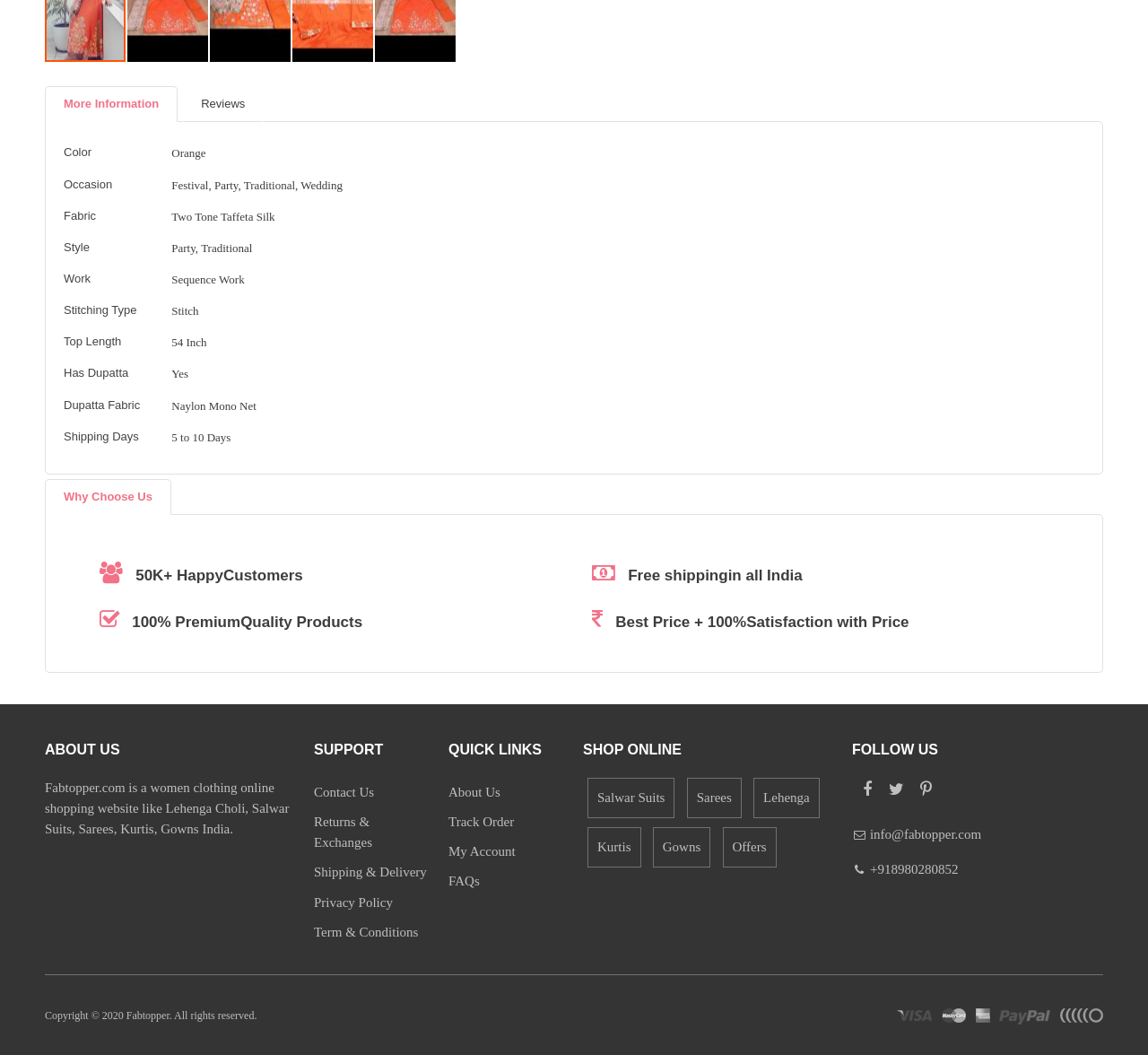What is the website's return policy?
Please answer the question as detailed as possible.

The question can be answered by looking at the 'SUPPORT' section at the bottom of the webpage, where a link 'Returns & Exchanges' is provided, which indicates that the website has a return policy and provides information about it.